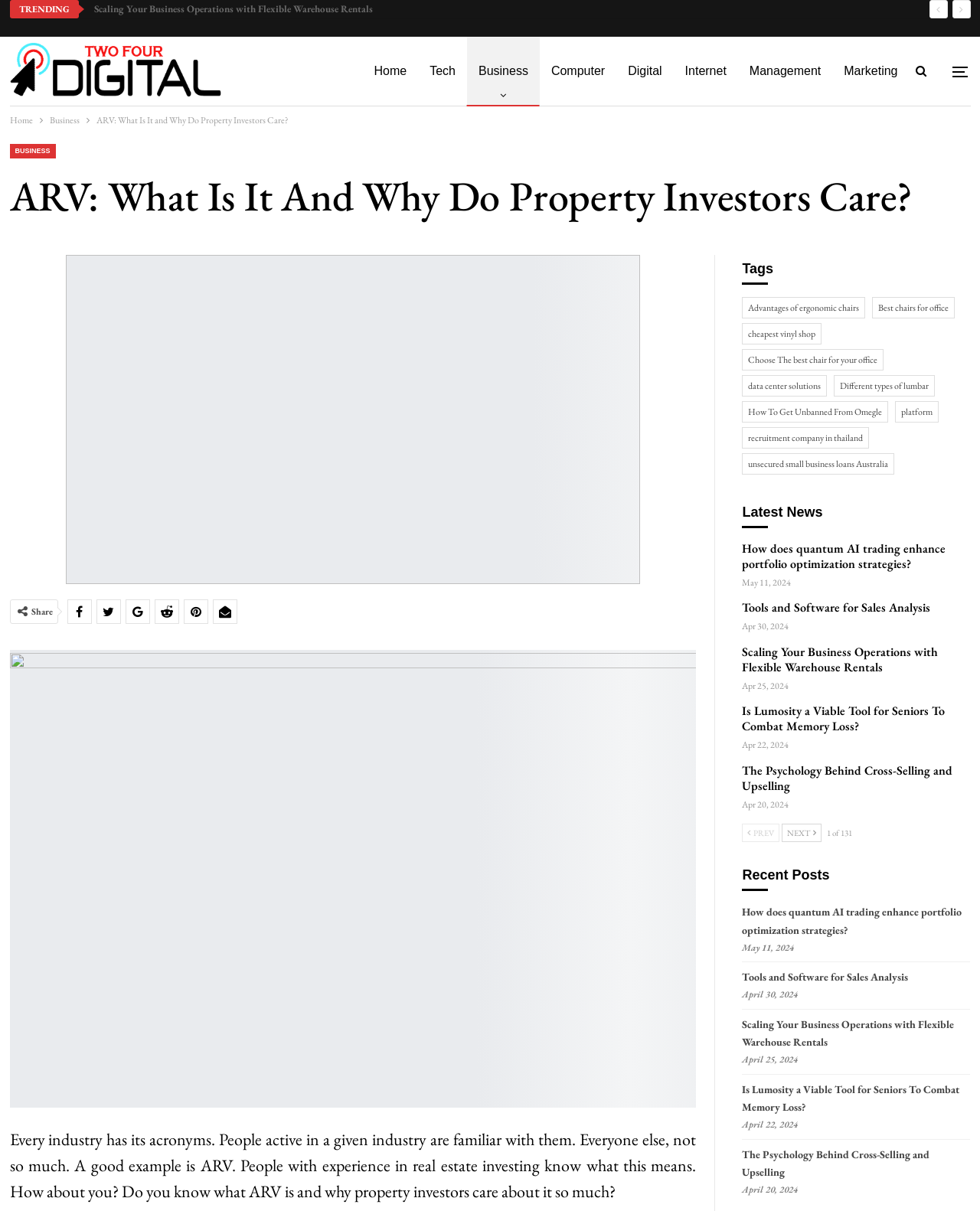Please provide a comprehensive answer to the question based on the screenshot: What is the date of the latest news article?

The date of the latest news article can be determined by looking at the 'Latest News' section and finding the most recent date, which is 'May 11, 2024'.